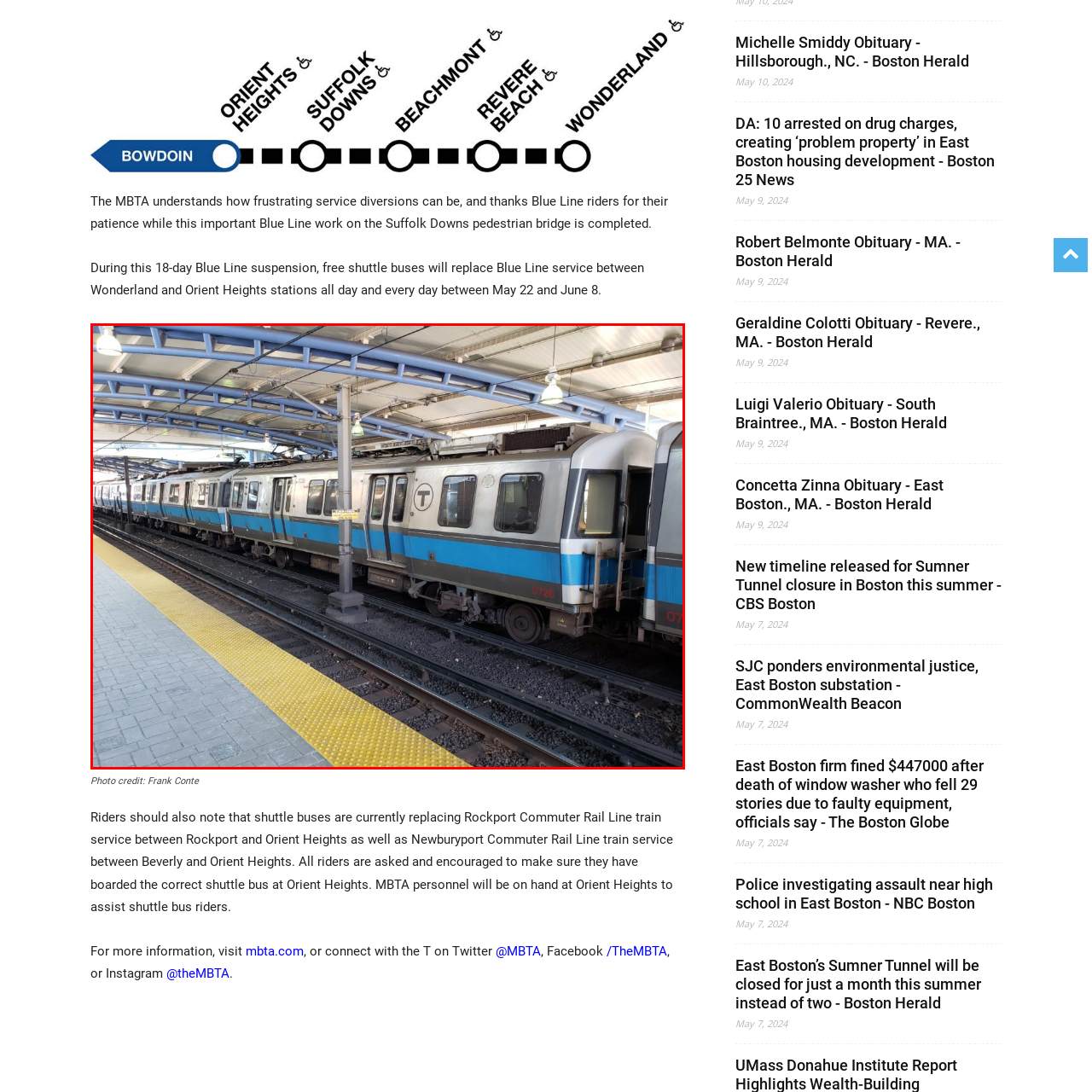What is replacing train service during the 18-day suspension?
Look at the image enclosed by the red bounding box and give a detailed answer using the visual information available in the image.

According to the caption, 'free shuttle buses are replacing train service' during the 18-day suspension of the Blue Line service, emphasizing the MBTA's commitment to providing alternative transportation during crucial maintenance work.